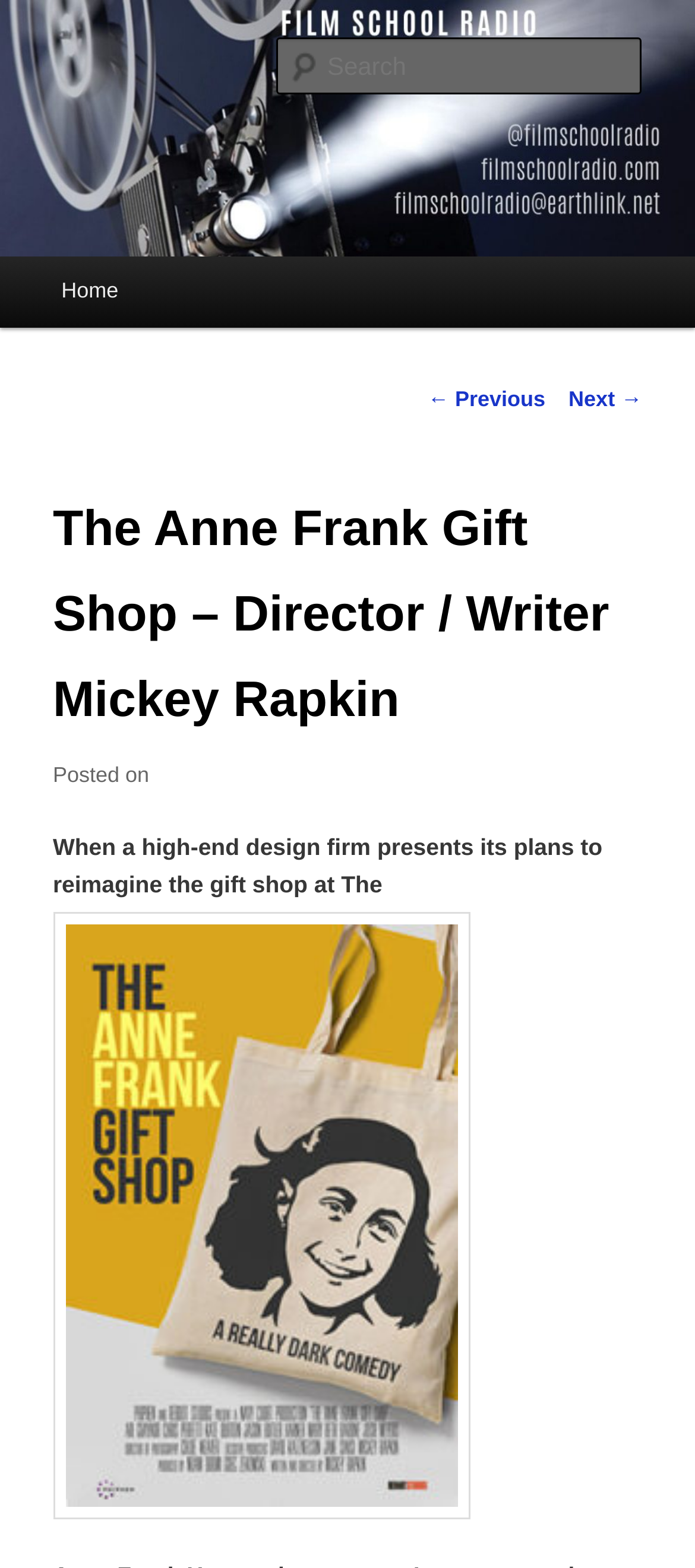Provide the bounding box coordinates of the UI element that matches the description: "← Previous".

[0.615, 0.246, 0.785, 0.262]